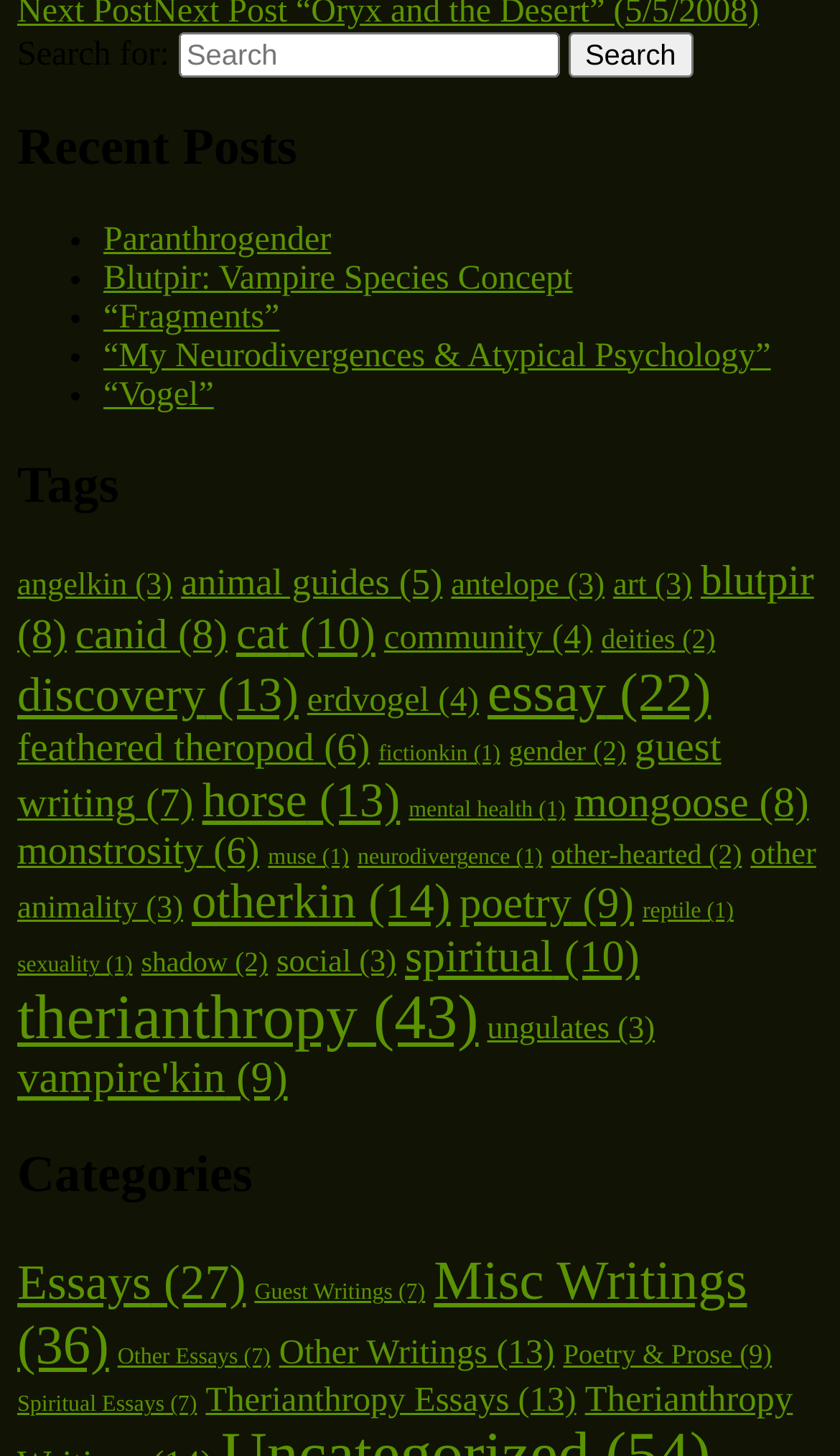What is the second item in the 'Recent Posts' section?
Examine the webpage screenshot and provide an in-depth answer to the question.

The 'Recent Posts' section lists four links to recent posts, and the second item is 'Blutpir: Vampire Species Concept'.